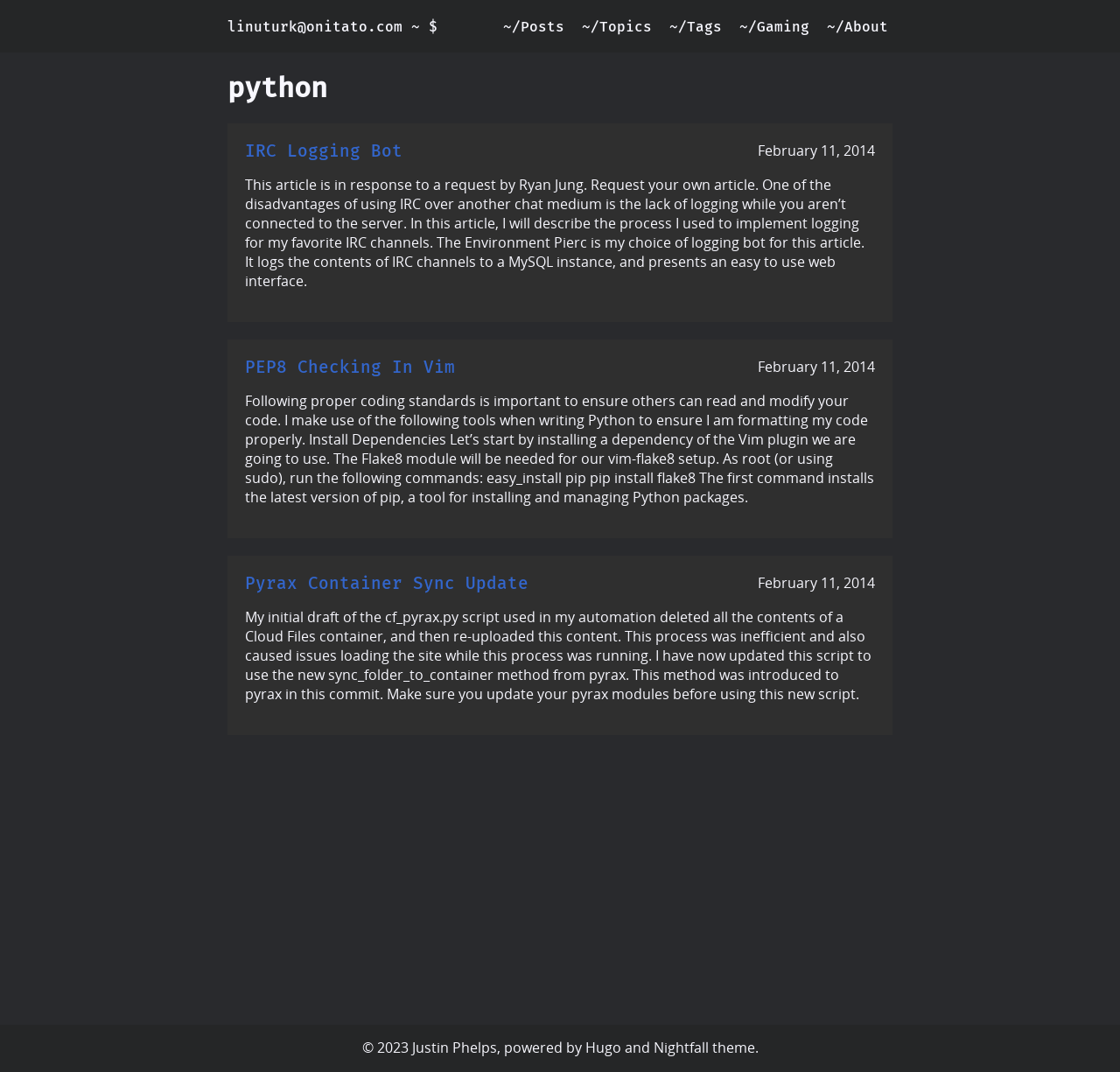Using the provided description: "Hugo", find the bounding box coordinates of the corresponding UI element. The output should be four float numbers between 0 and 1, in the format [left, top, right, bottom].

[0.522, 0.968, 0.554, 0.986]